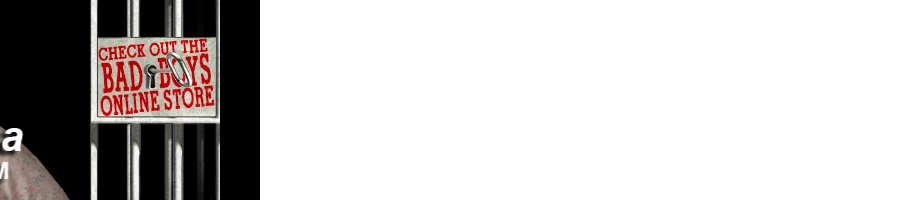Please reply with a single word or brief phrase to the question: 
What is the theme of the sign's design?

humorous and cheeky